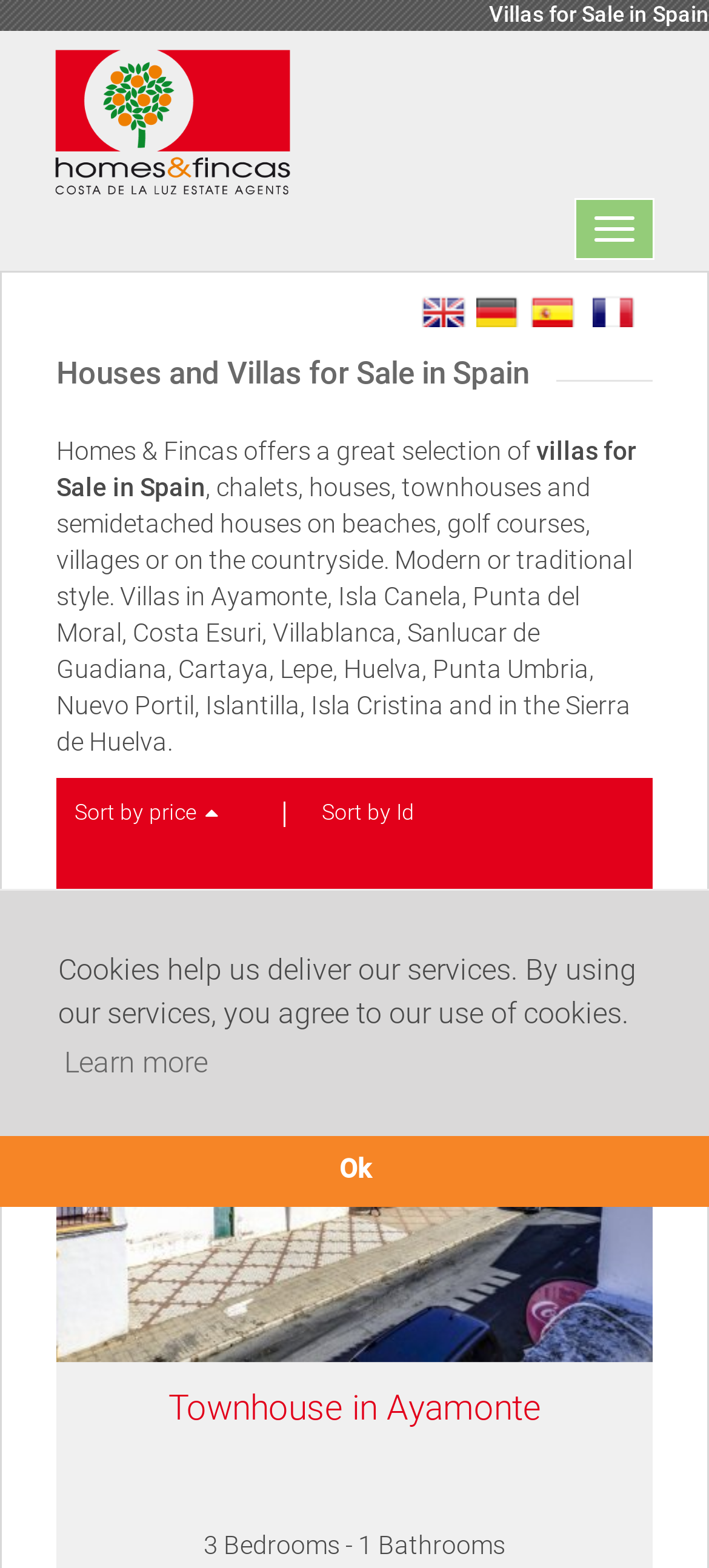What is the purpose of the 'Sort by price' link?
Could you answer the question in a detailed manner, providing as much information as possible?

The webpage has a link labeled 'Sort by price' which suggests that clicking on it will sort the list of properties by their prices, allowing users to easily find properties within their budget.